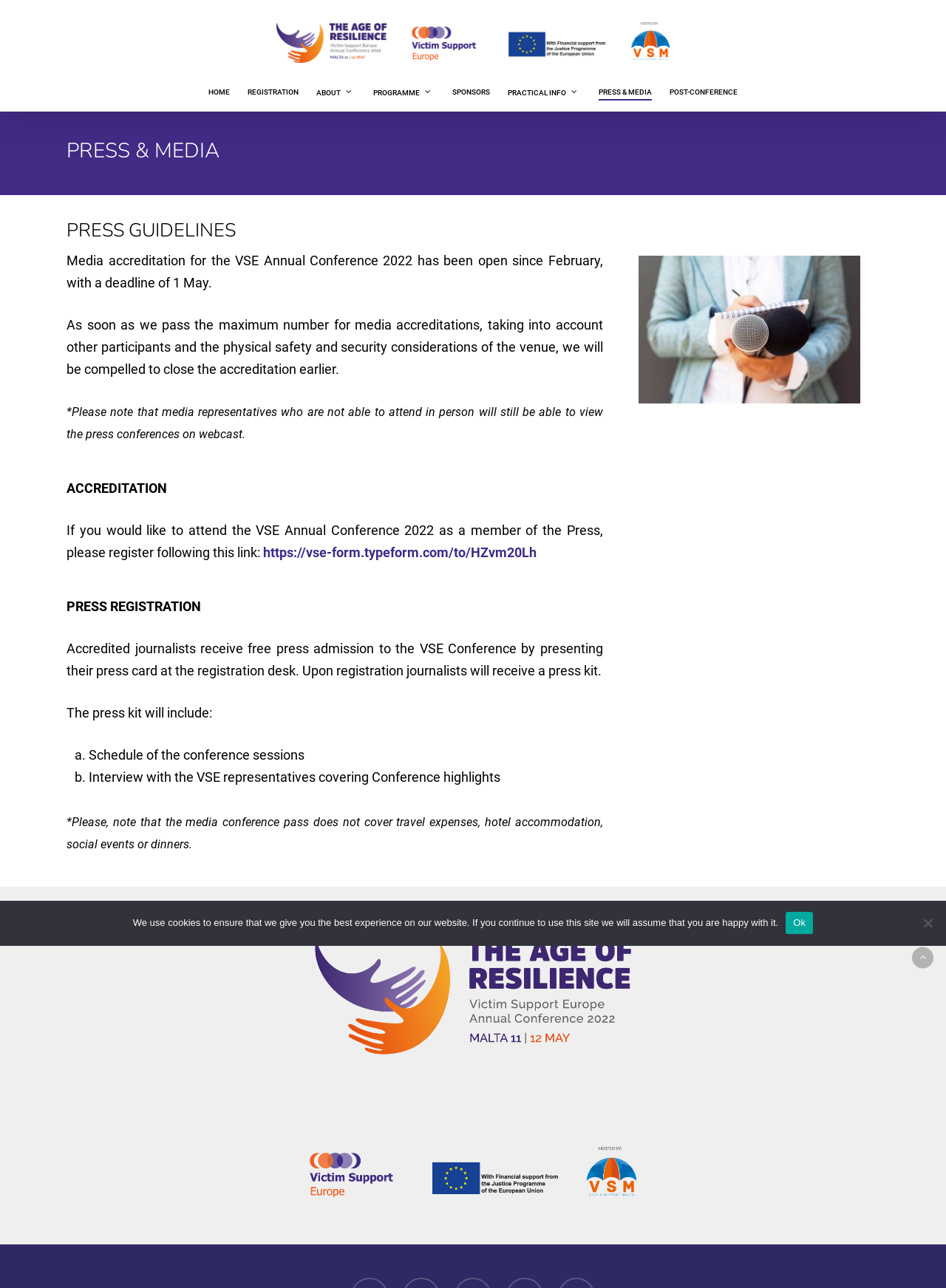What is the deadline for media accreditation?
Refer to the image and provide a one-word or short phrase answer.

1 May